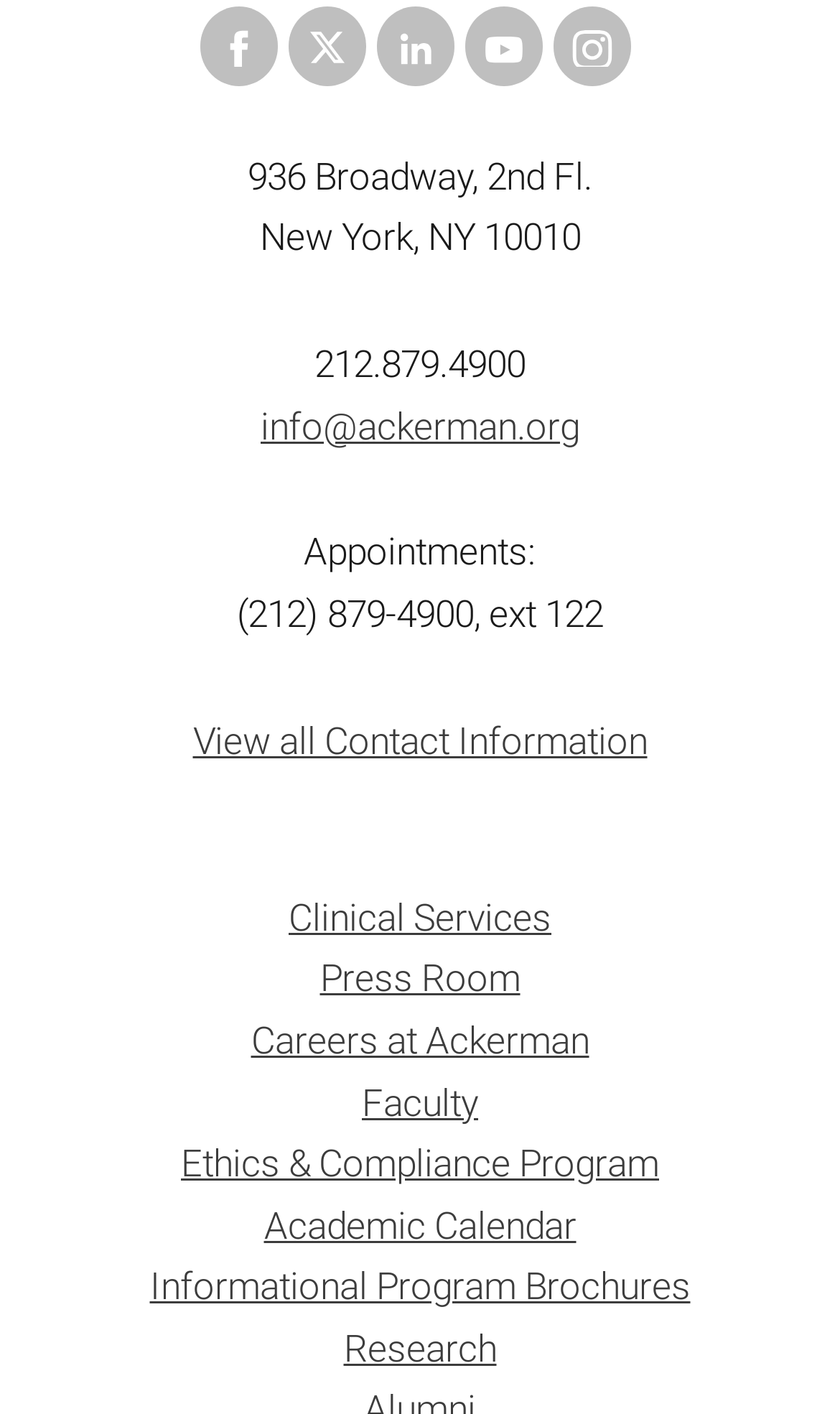Give a one-word or one-phrase response to the question: 
What is the address of Ackerman?

936 Broadway, 2nd Fl. New York, NY 10010